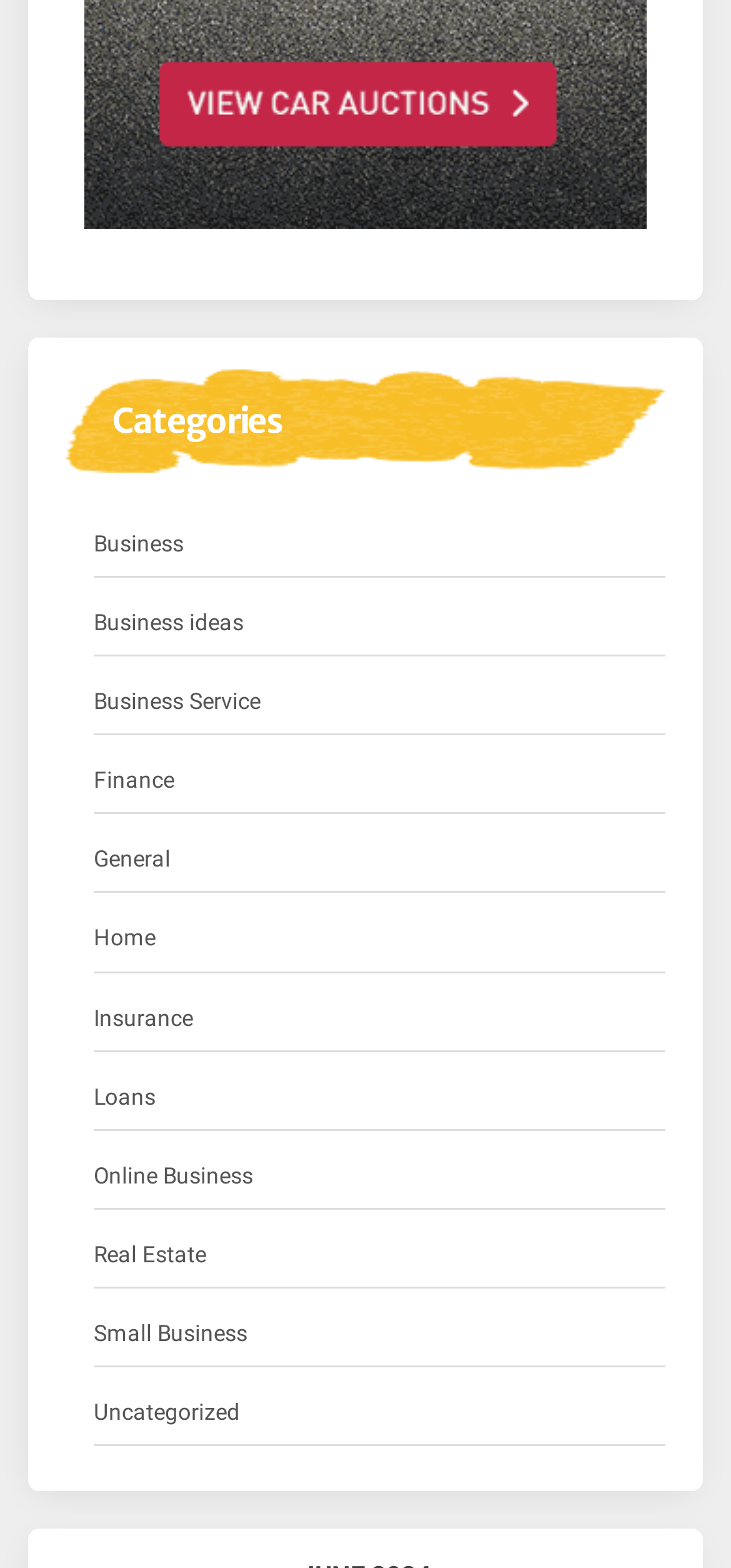Can you find the bounding box coordinates for the element to click on to achieve the instruction: "Explore Home"?

[0.128, 0.587, 0.213, 0.612]